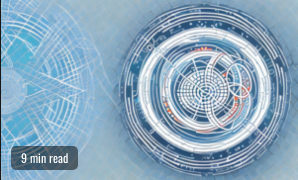What colors are prominent in the design?
Observe the image and answer the question with a one-word or short phrase response.

Blue and red